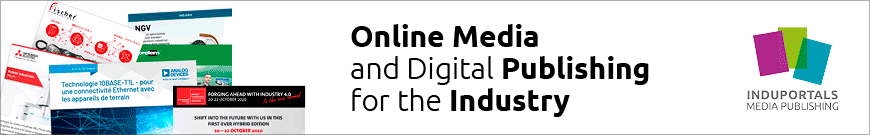Describe the image with as much detail as possible.

The image showcases a vibrant and dynamic design promoting "Online Media and Digital Publishing for the Industry." It features a collection of visually appealing materials related to industrial media, hinting at a diversity of publications, technologies, and innovations. In the segment on the right, the logo of "INDUPORTALS MEDIA PUBLISHING" is prominently displayed, underlining the organization’s focus on media solutions tailored for industrial sectors. The overall layout emphasizes a modern and professional aesthetic, aligning with contemporary trends in digital publishing and media engagement.